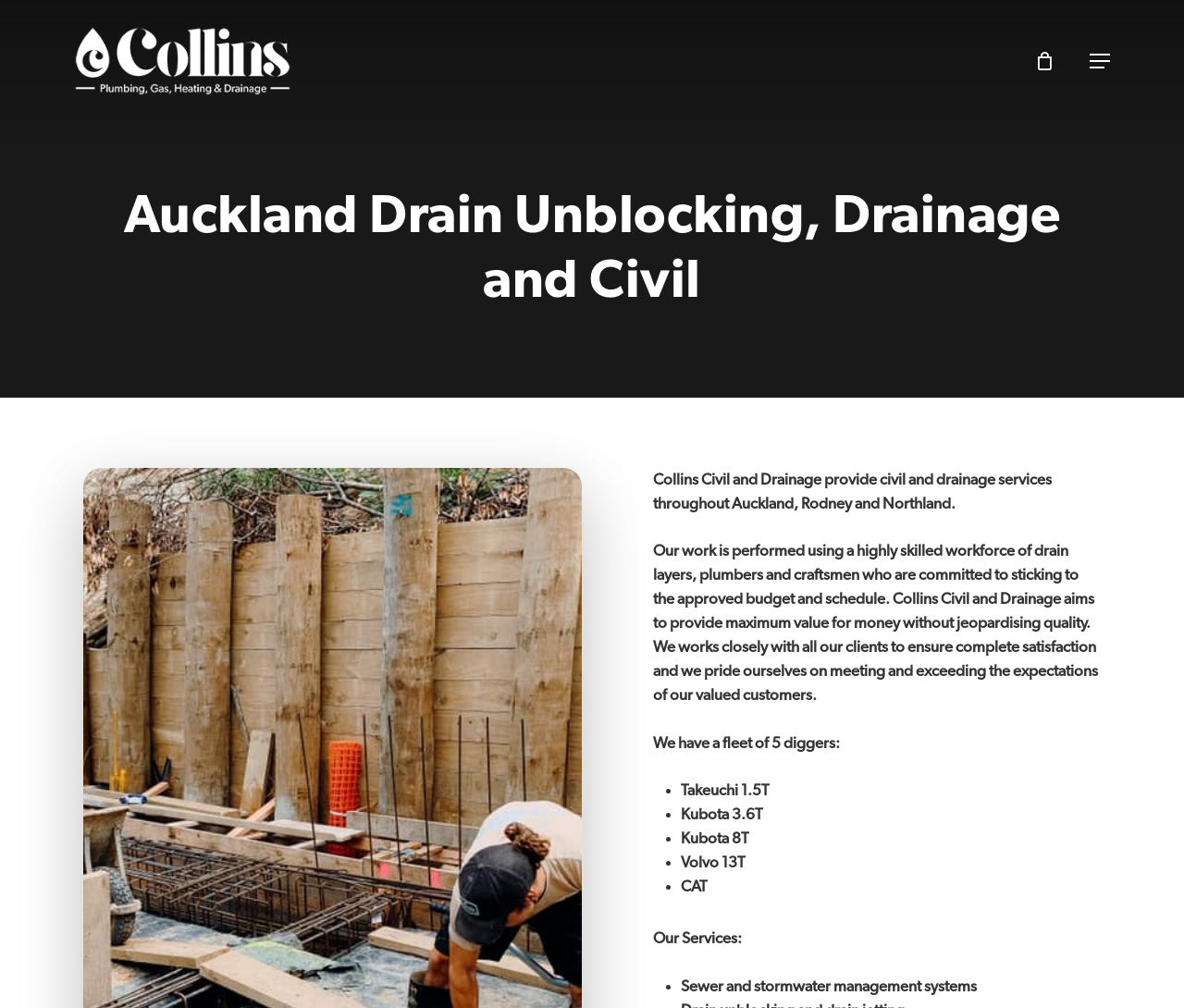How many diggers does Collins Civil and Drainage have?
Answer the question in as much detail as possible.

The number of diggers is obtained from the StaticText 'We have a fleet of 5 diggers:' which is followed by a list of digger models.